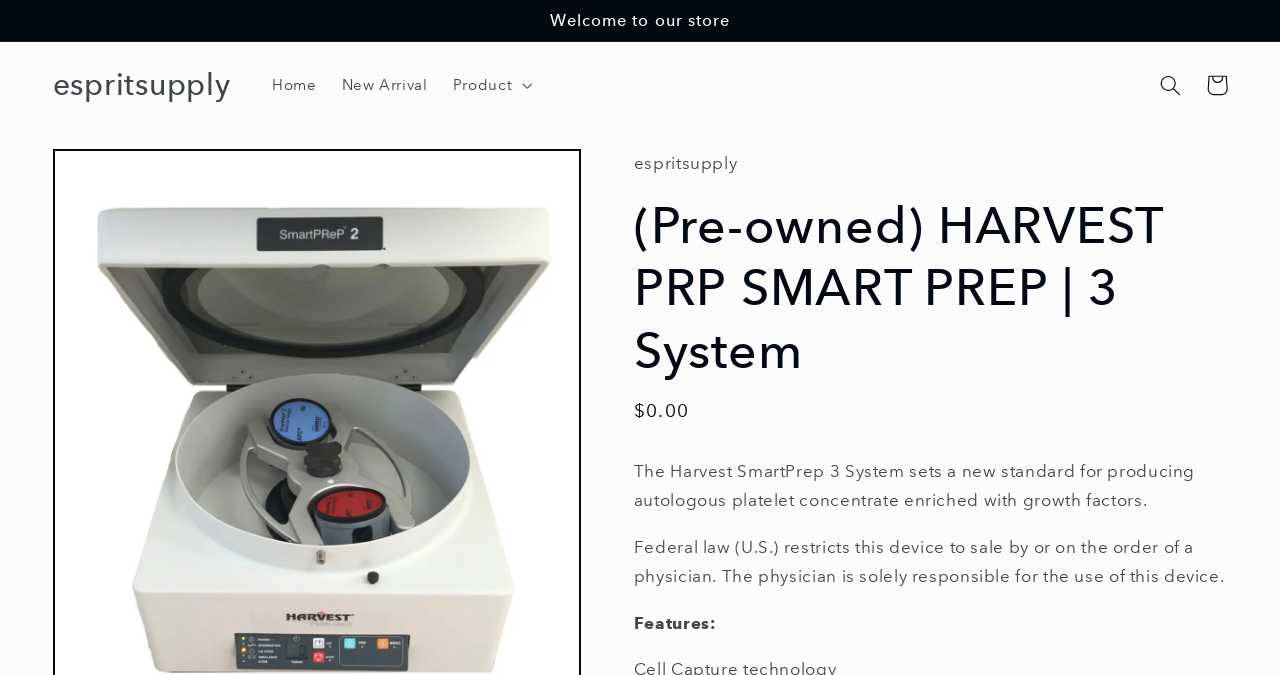Determine the heading of the webpage and extract its text content.

(Pre-owned) HARVEST PRP SMART PREP | 3 System